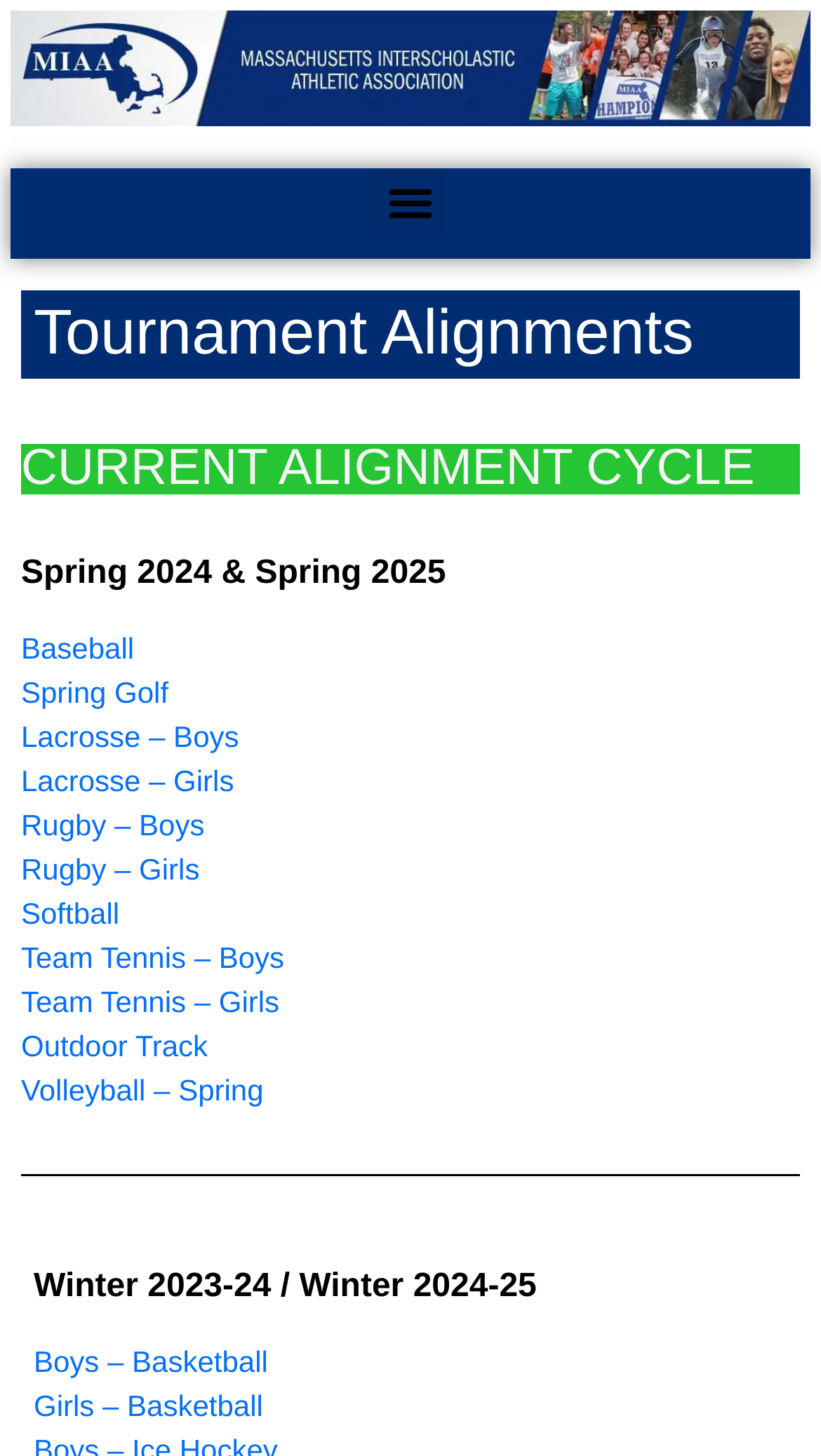Kindly determine the bounding box coordinates for the area that needs to be clicked to execute this instruction: "View the Girls – Basketball alignment".

[0.041, 0.954, 0.32, 0.977]